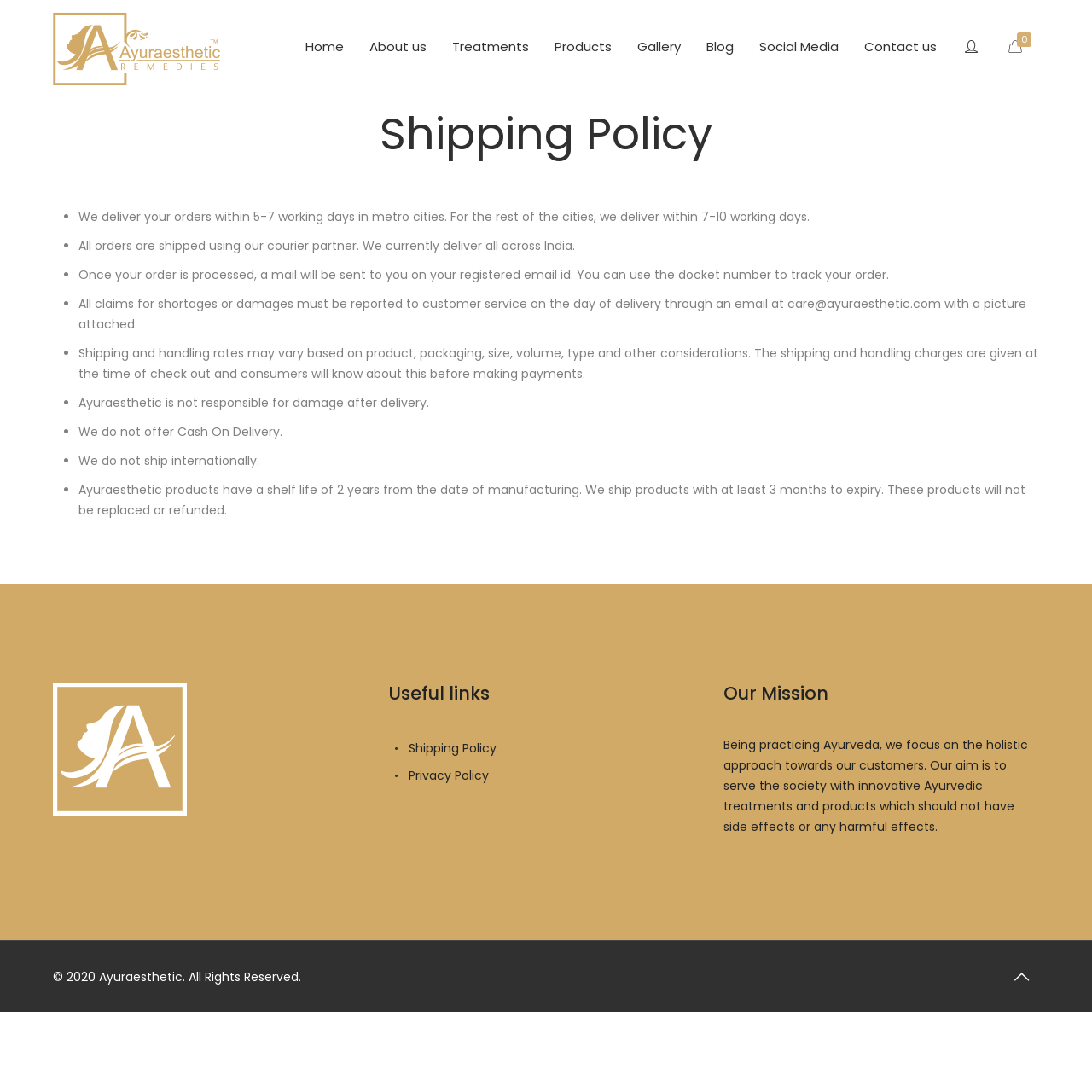Please locate the bounding box coordinates of the element that should be clicked to achieve the given instruction: "Click the 'Contact us' link".

[0.78, 0.0, 0.869, 0.086]